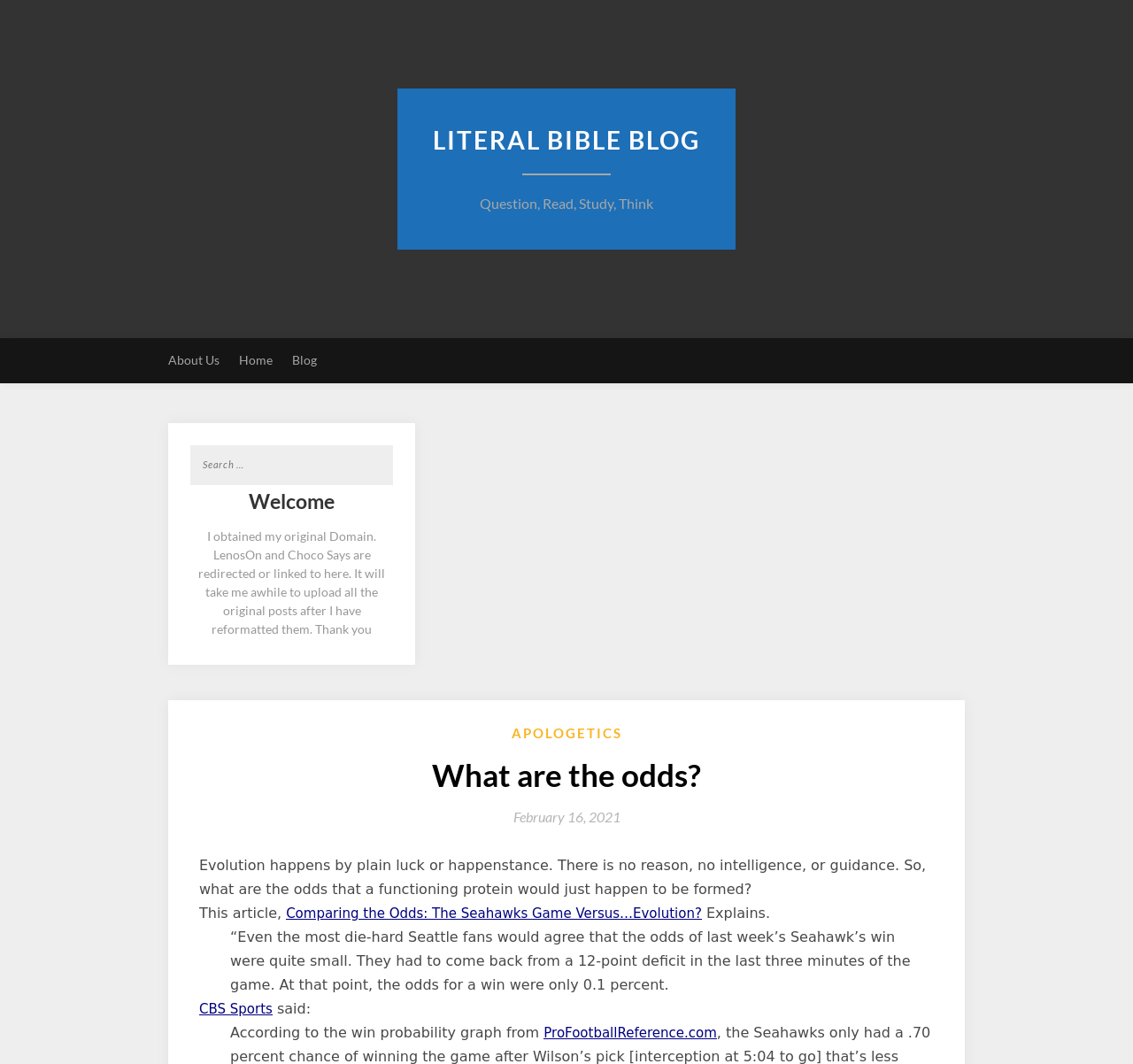Identify the main heading of the webpage and provide its text content.

What are the odds?